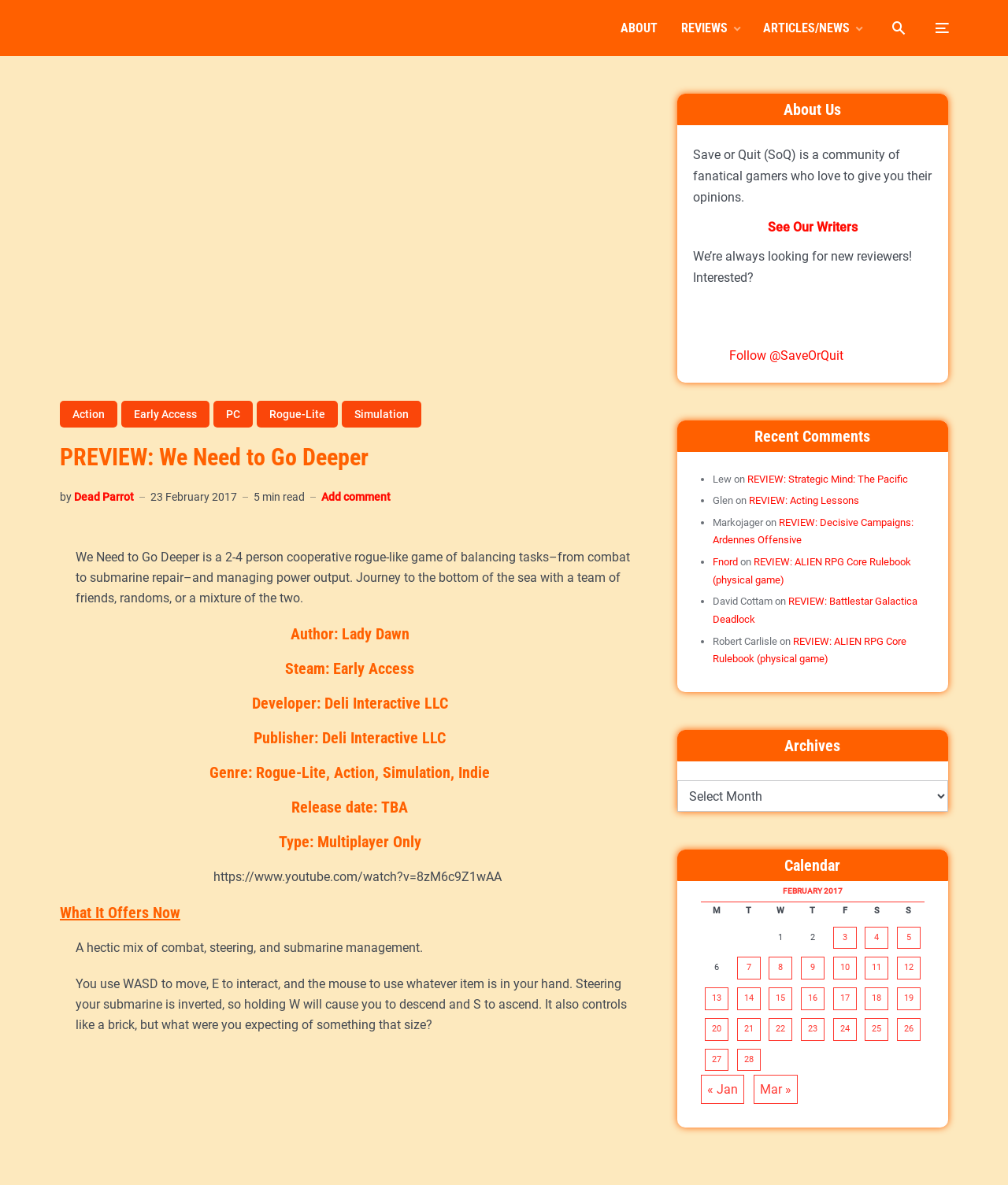Who is the author of the preview?
Based on the image, please offer an in-depth response to the question.

The author's name is mentioned in the heading 'Author: Lady Dawn' which is located below the game title.